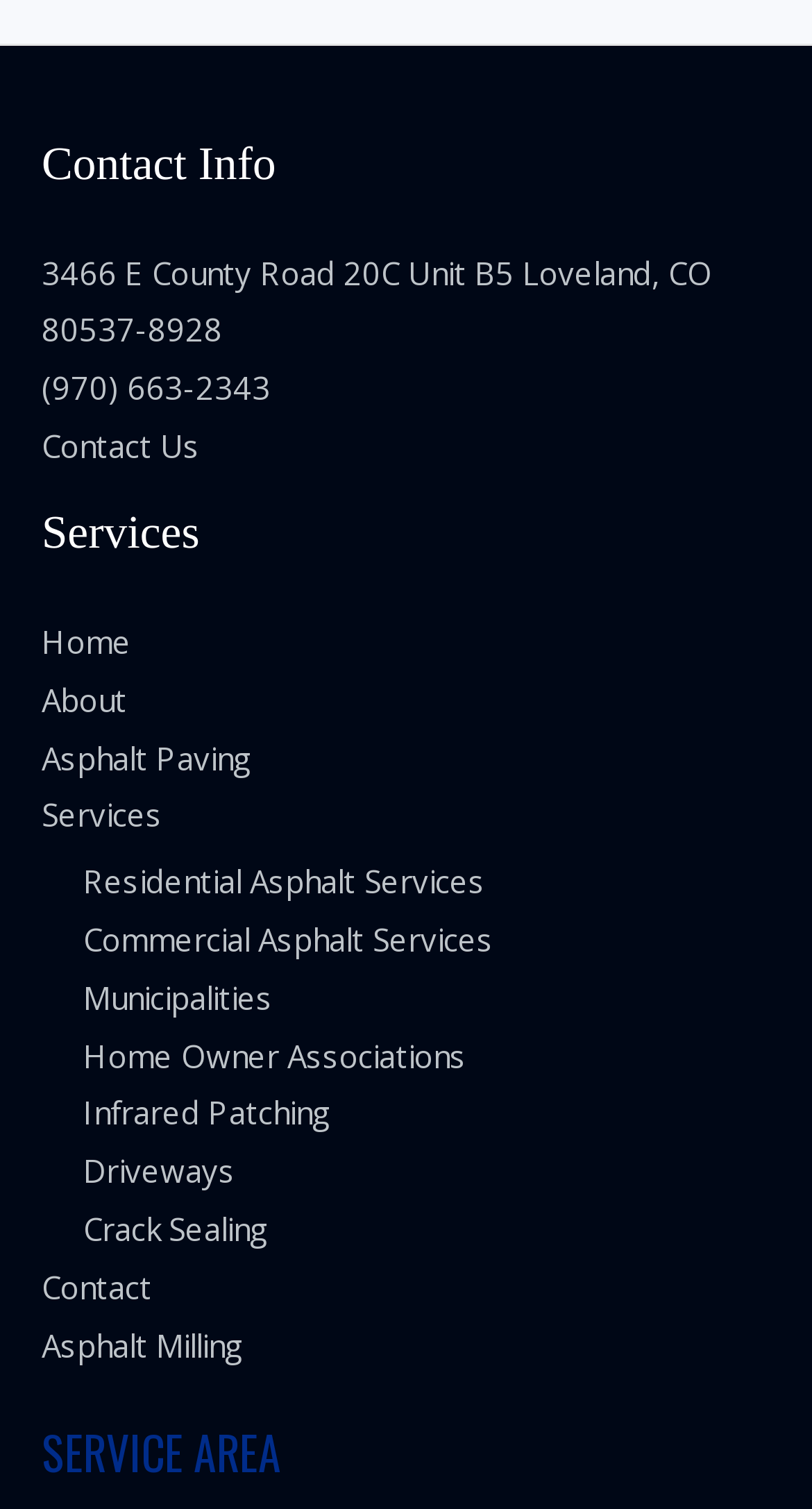Show the bounding box coordinates for the element that needs to be clicked to execute the following instruction: "Explore residential asphalt services". Provide the coordinates in the form of four float numbers between 0 and 1, i.e., [left, top, right, bottom].

[0.103, 0.57, 0.597, 0.598]